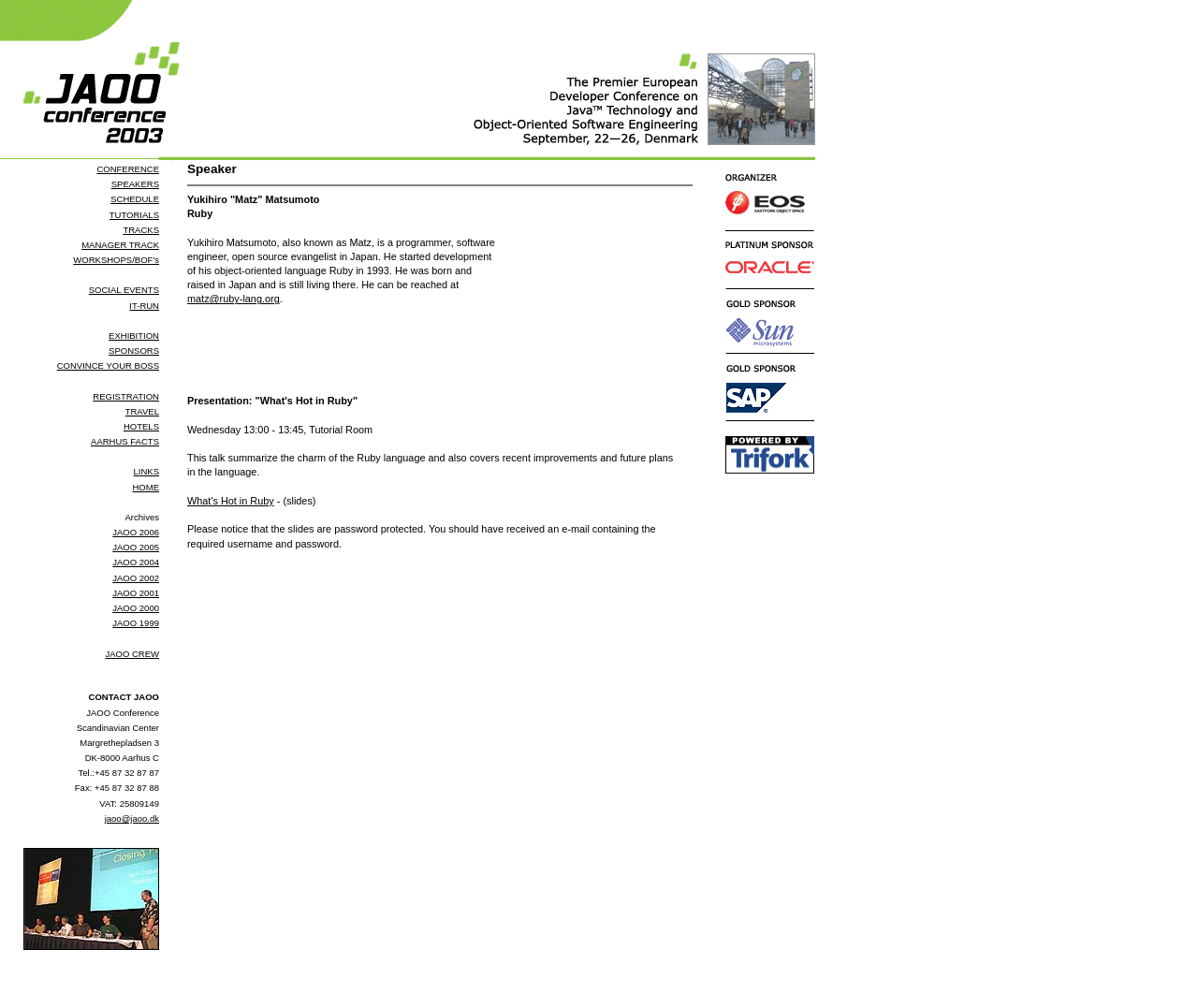Locate the bounding box coordinates of the clickable region to complete the following instruction: "Click on Find a Lawyer."

None